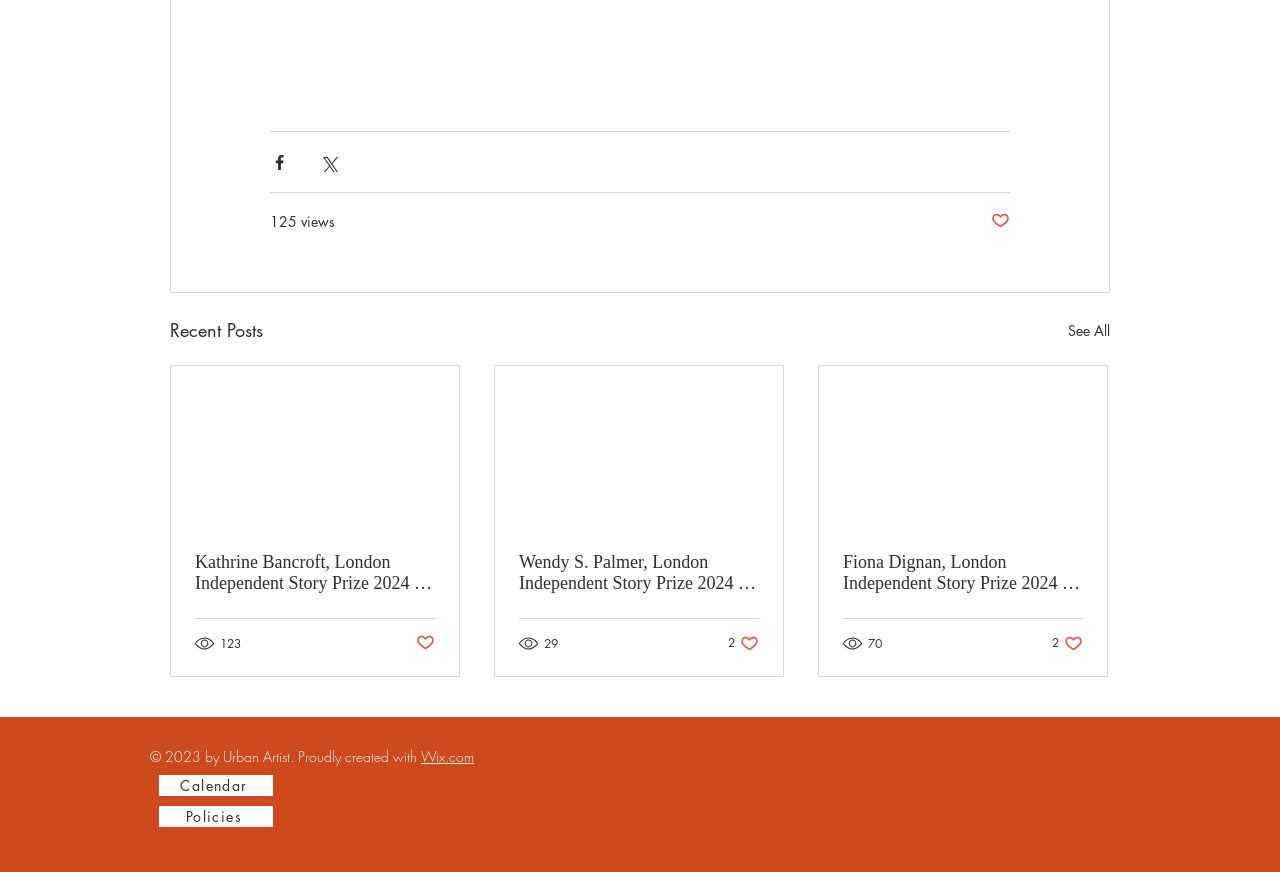Show the bounding box coordinates for the HTML element as described: "See All".

[0.834, 0.363, 0.867, 0.396]